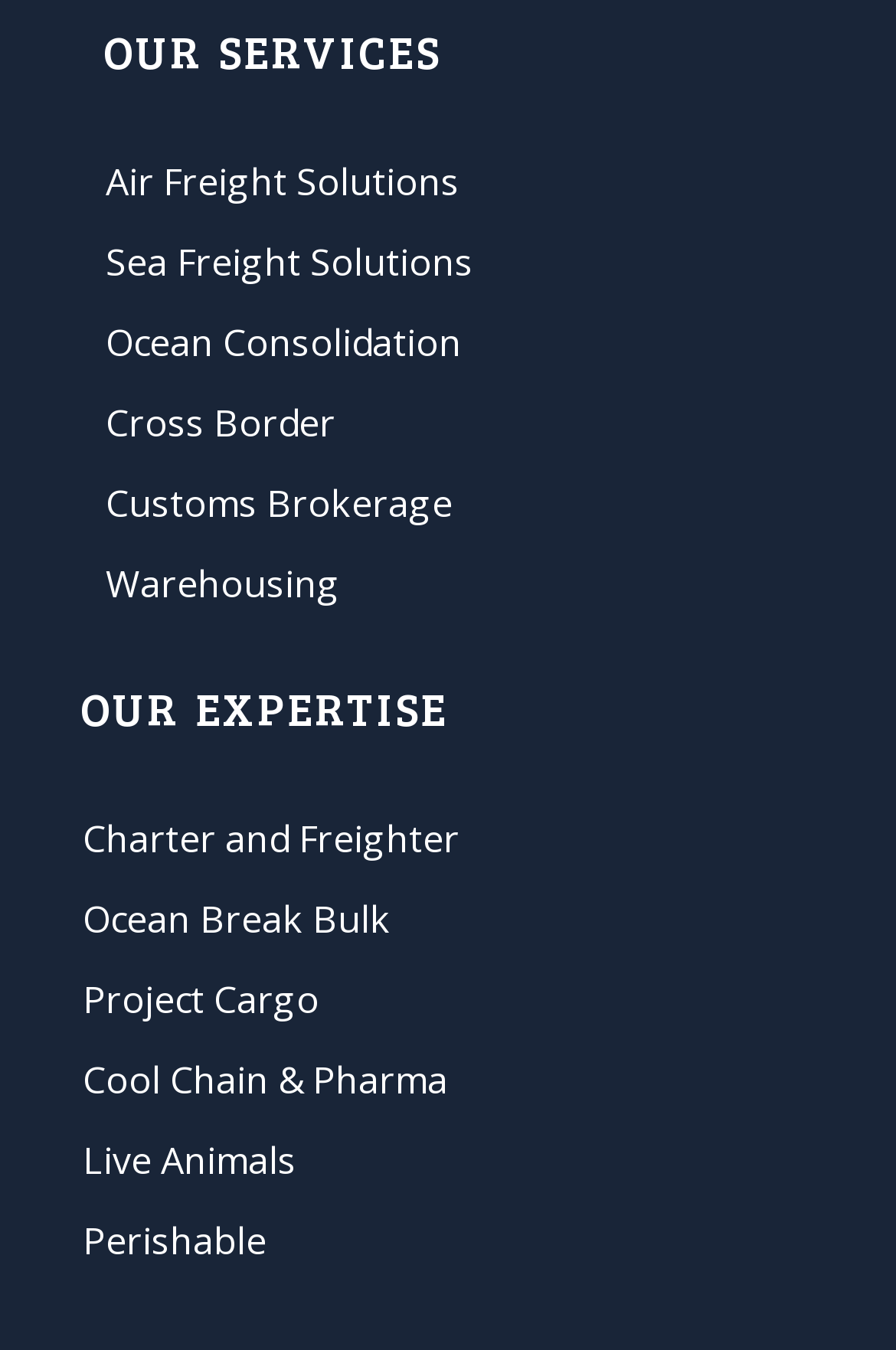Identify the bounding box coordinates of the element to click to follow this instruction: 'Check Perishable'. Ensure the coordinates are four float values between 0 and 1, provided as [left, top, right, bottom].

[0.092, 0.891, 0.908, 0.947]